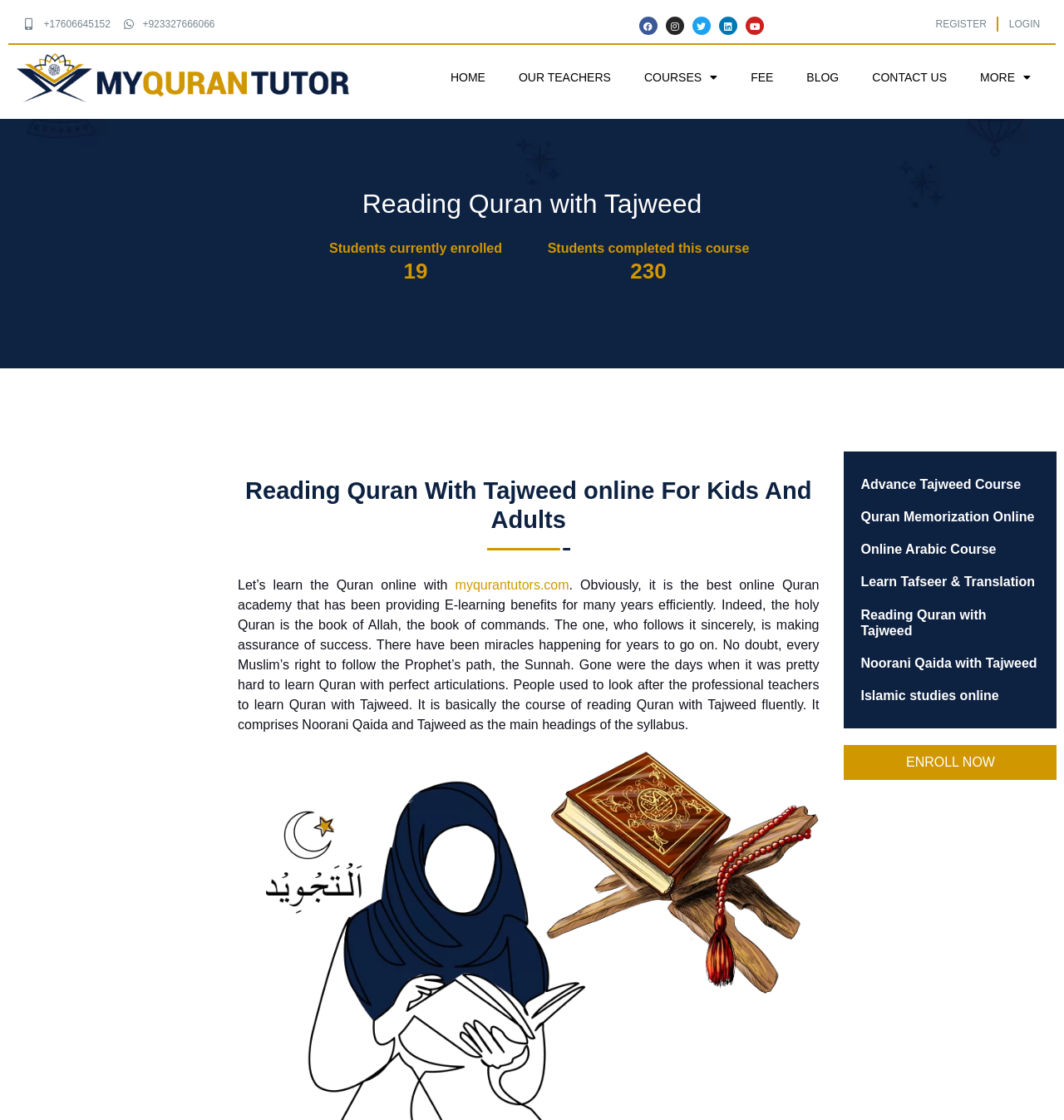Could you find the bounding box coordinates of the clickable area to complete this instruction: "Enroll now"?

[0.793, 0.665, 0.993, 0.697]